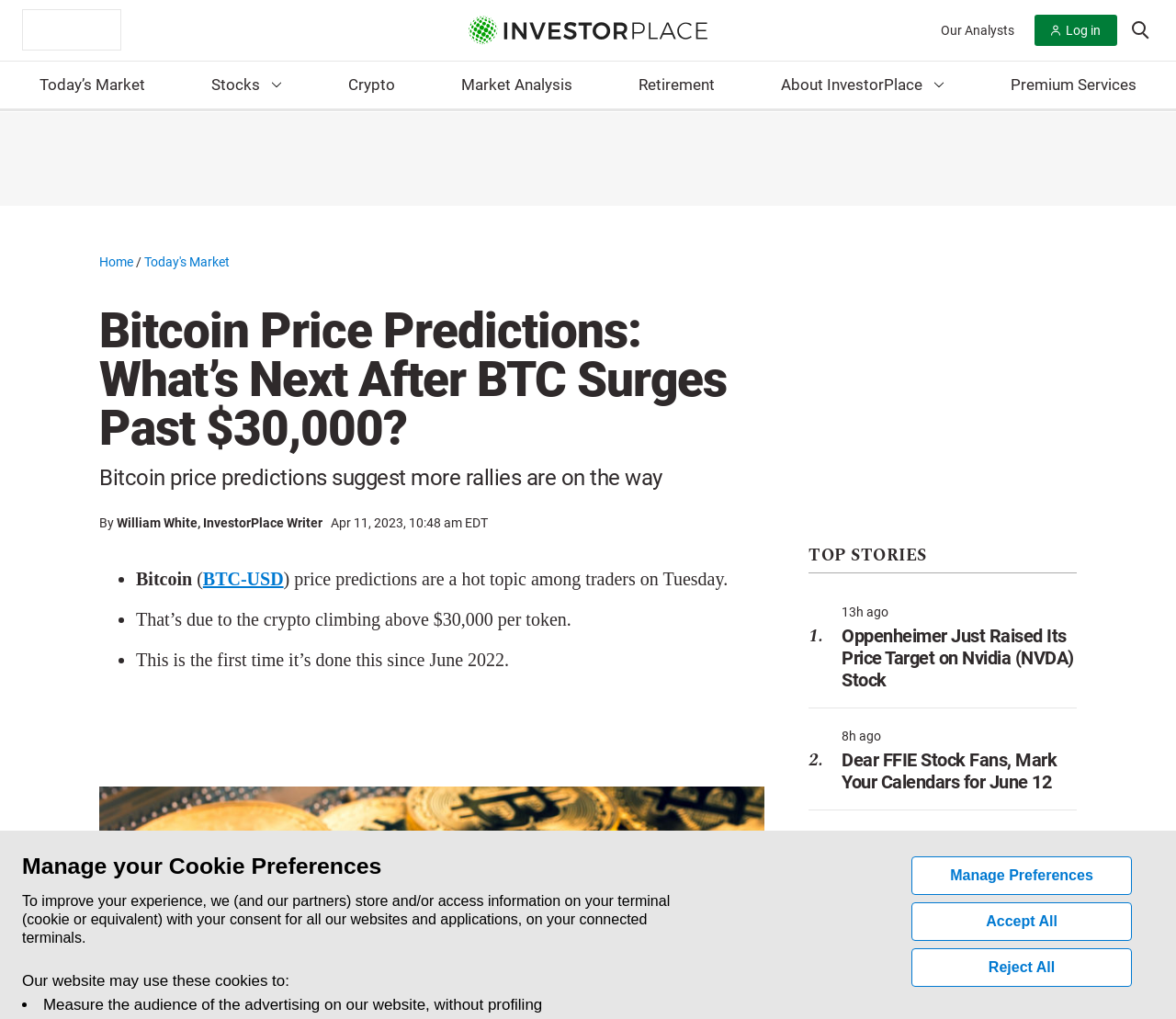Using the webpage screenshot, find the UI element described by title="Search". Provide the bounding box coordinates in the format (top-left x, top-left y, bottom-right x, bottom-right y), ensuring all values are floating point numbers between 0 and 1.

None